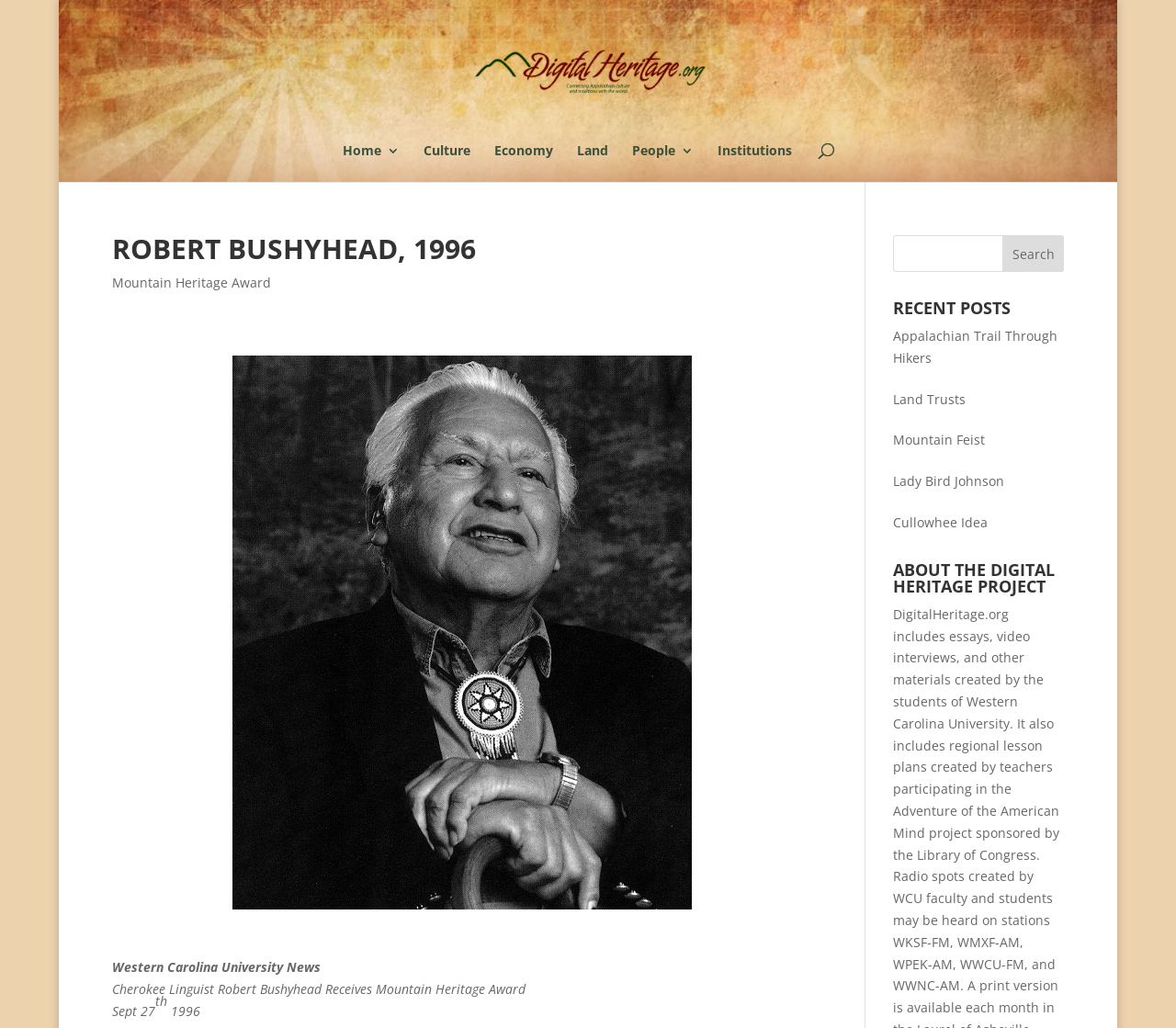Predict the bounding box of the UI element that fits this description: "Mountain Feist".

[0.759, 0.419, 0.837, 0.436]